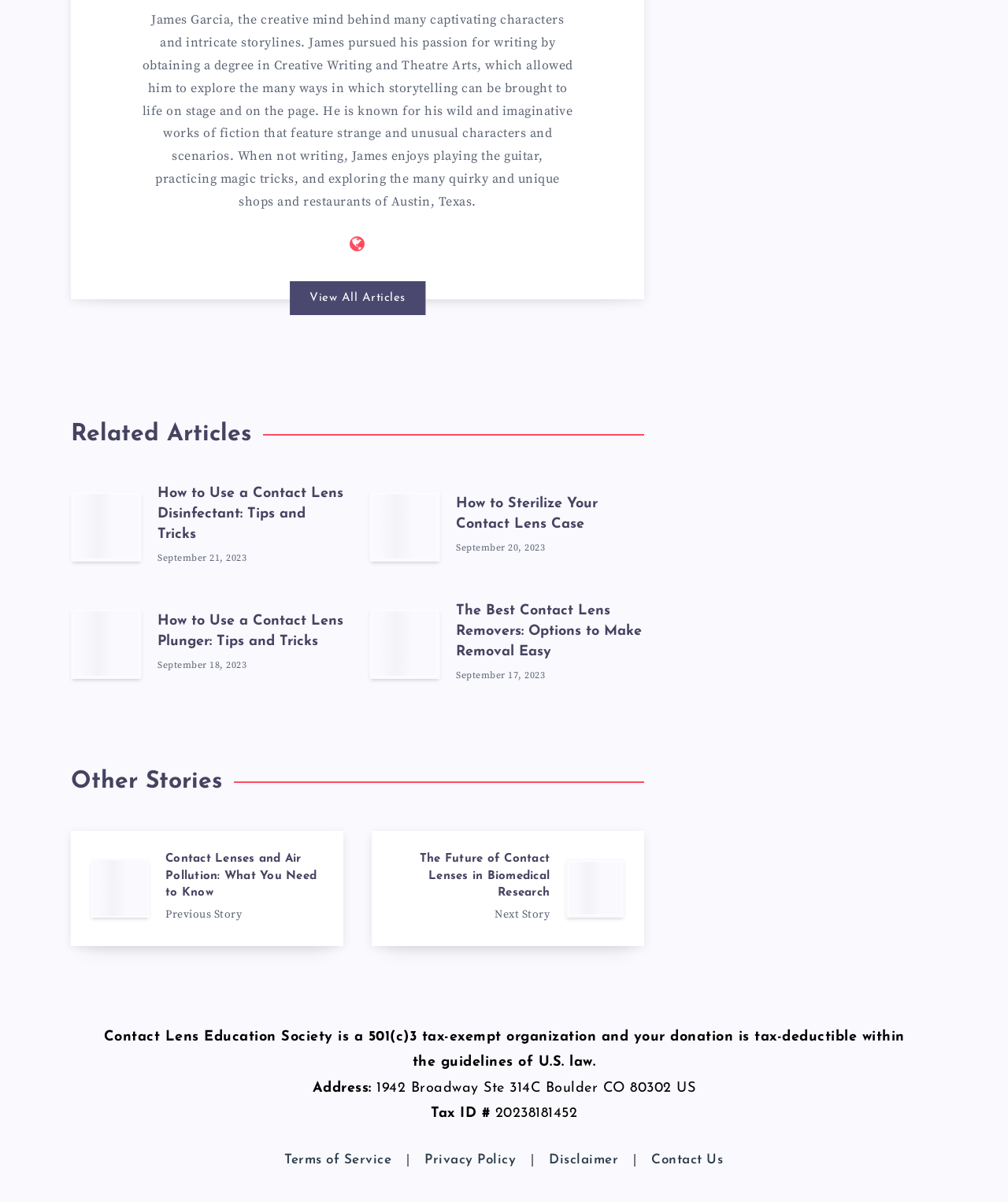Bounding box coordinates should be provided in the format (top-left x, top-left y, bottom-right x, bottom-right y) with all values between 0 and 1. Identify the bounding box for this UI element: Disclaimer

[0.529, 0.95, 0.629, 0.981]